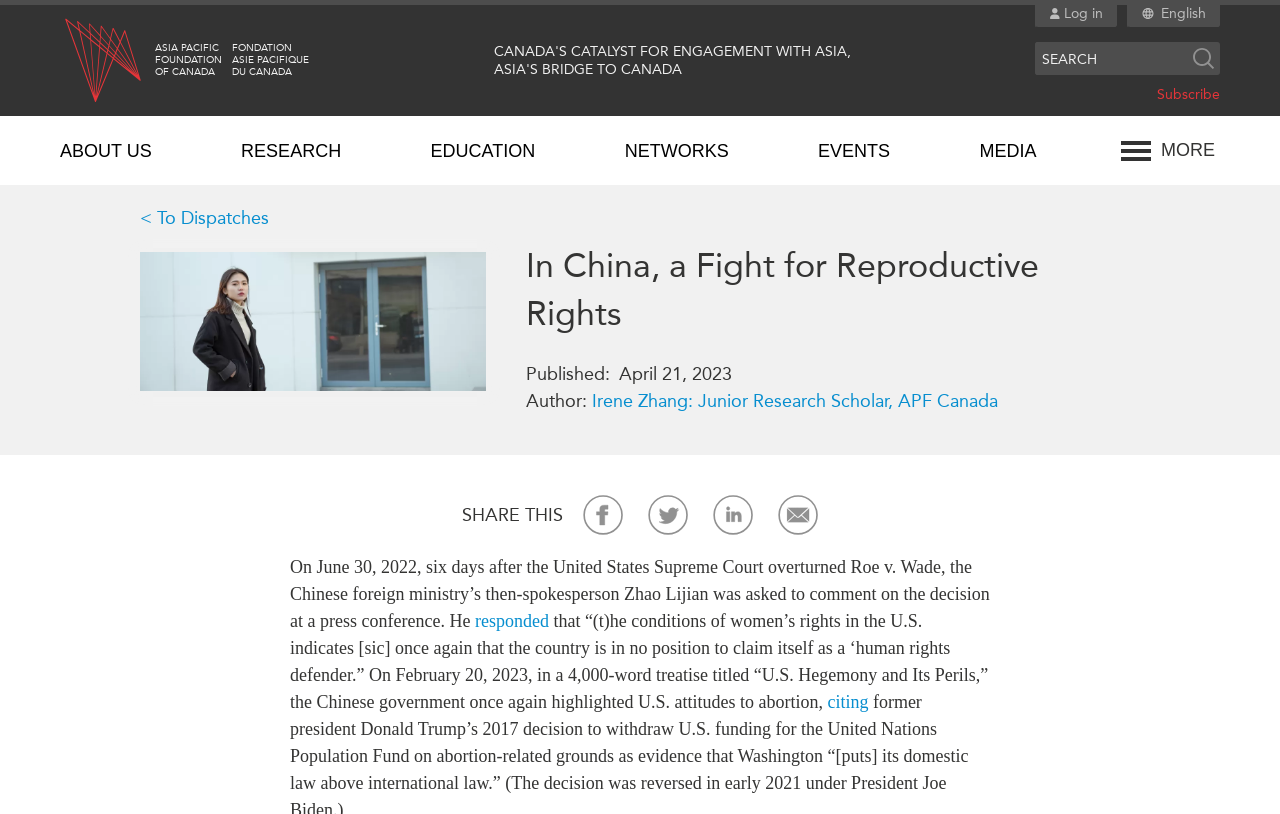Determine the bounding box coordinates of the region that needs to be clicked to achieve the task: "Learn about the organization".

[0.023, 0.451, 0.237, 0.497]